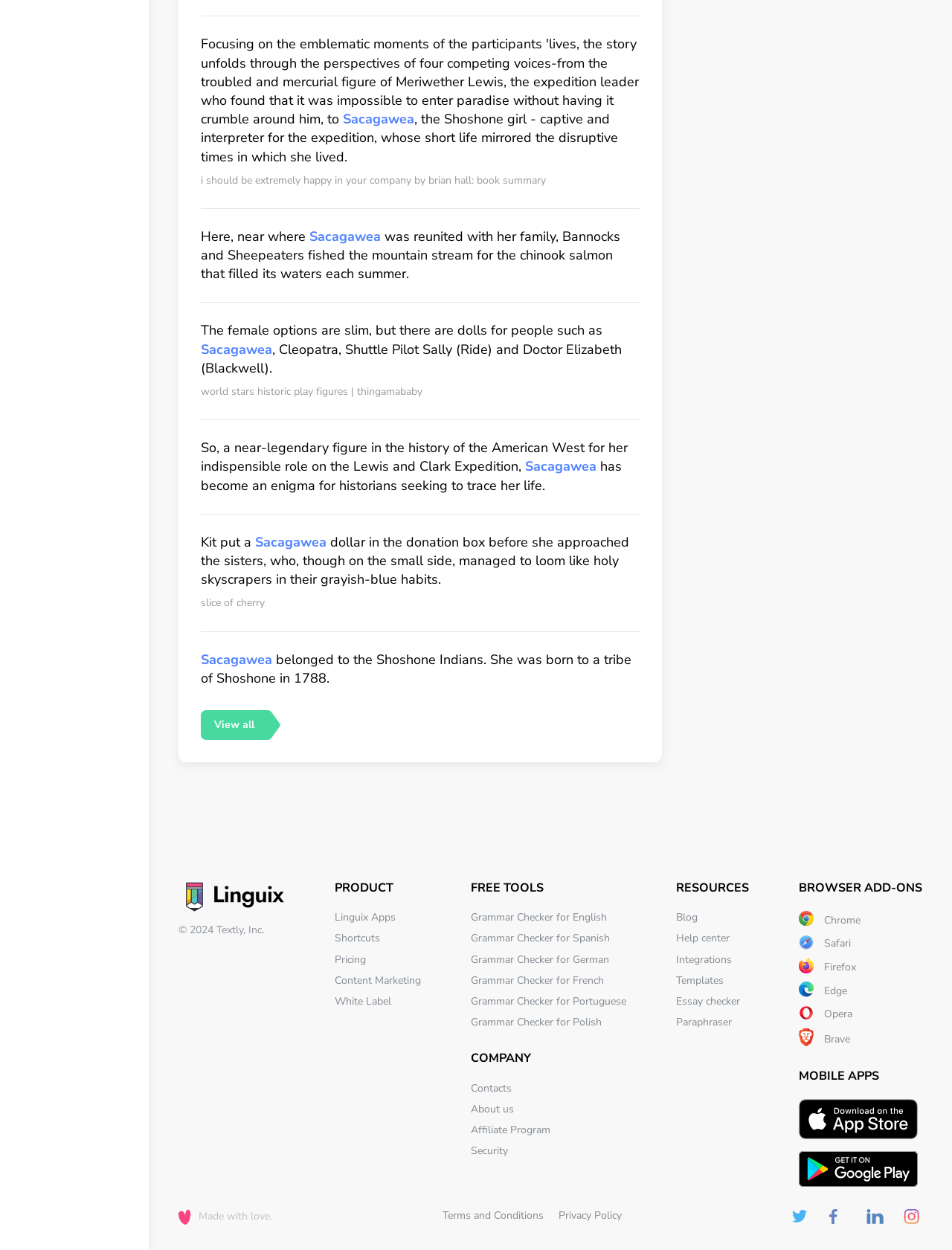Could you determine the bounding box coordinates of the clickable element to complete the instruction: "Click on the 'Linguix twitter' link"? Provide the coordinates as four float numbers between 0 and 1, i.e., [left, top, right, bottom].

[0.832, 0.968, 0.852, 0.981]